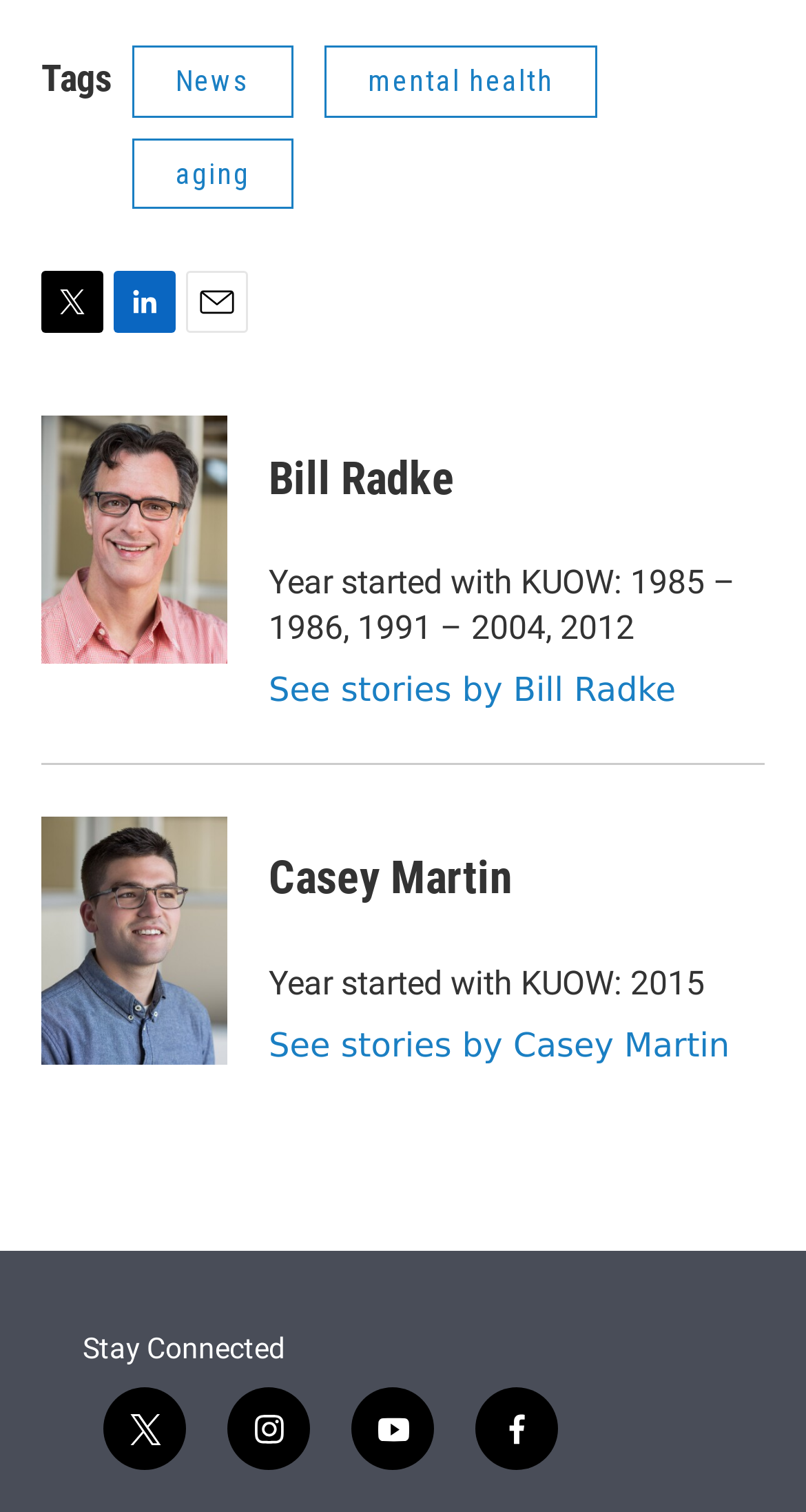Please find the bounding box coordinates of the element's region to be clicked to carry out this instruction: "Follow on Twitter".

[0.051, 0.18, 0.128, 0.221]